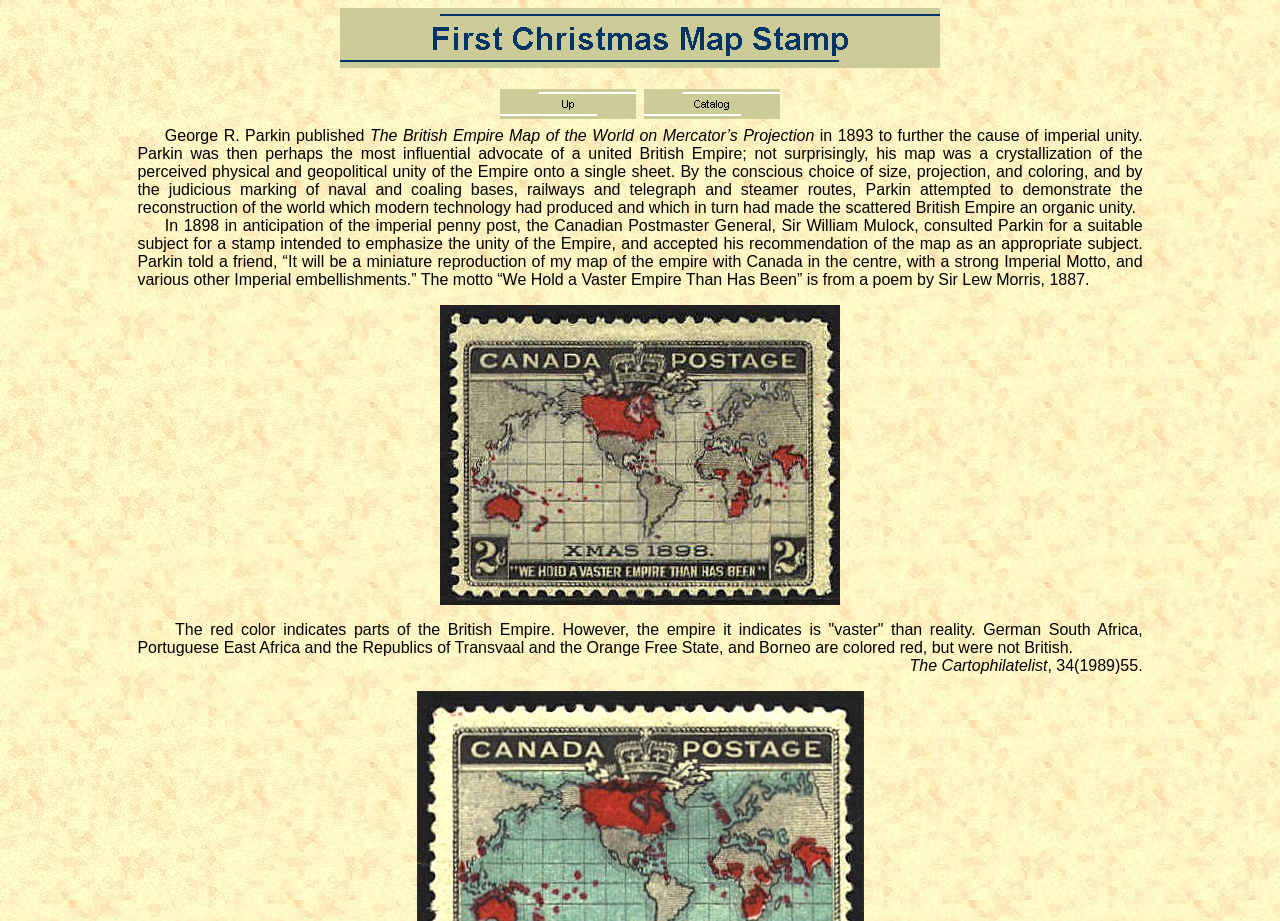Provide a one-word or one-phrase answer to the question:
What is above the 'Up' link?

Image